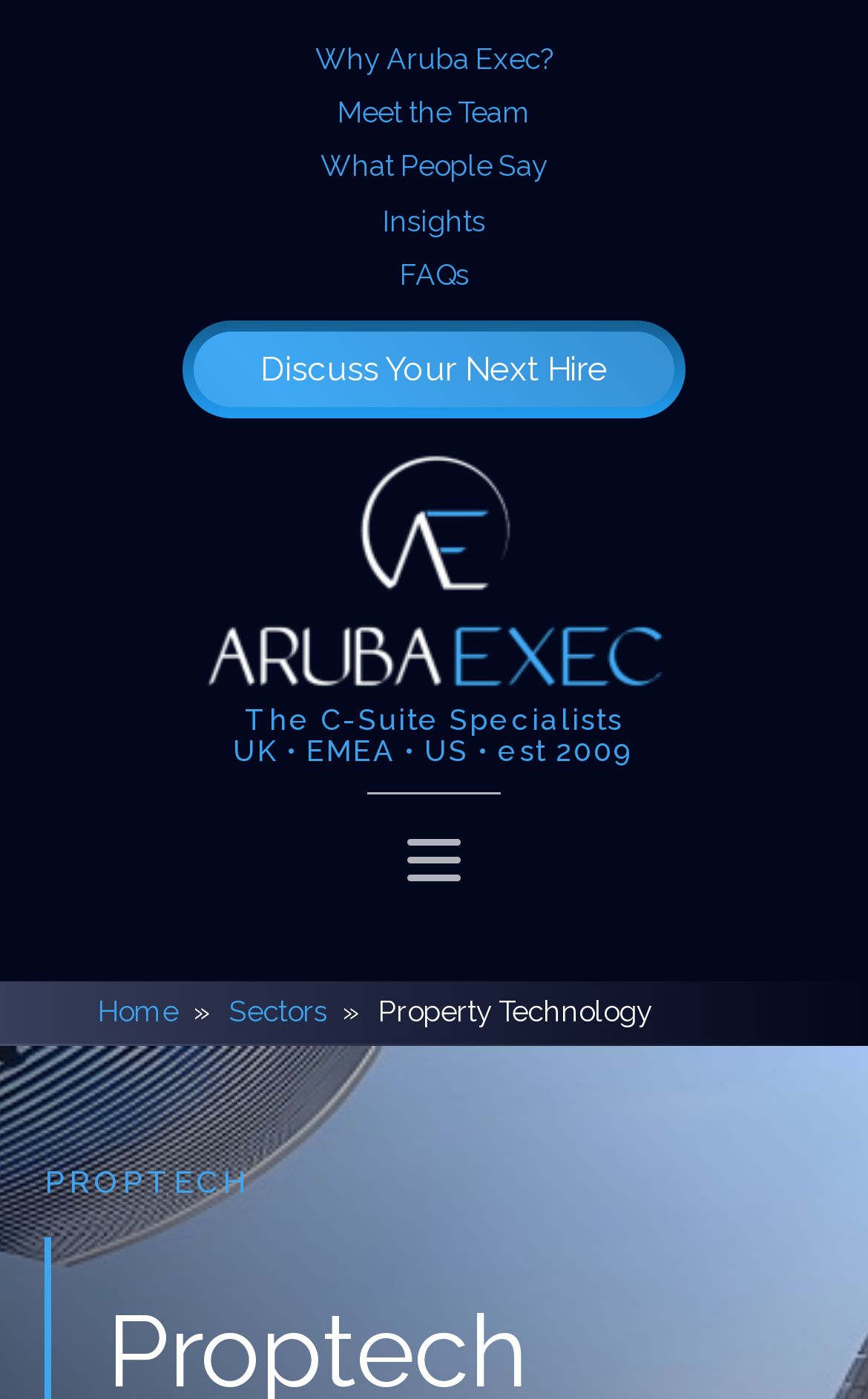Identify the bounding box coordinates of the section that should be clicked to achieve the task described: "Read 'What People Say'".

[0.344, 0.106, 0.656, 0.135]